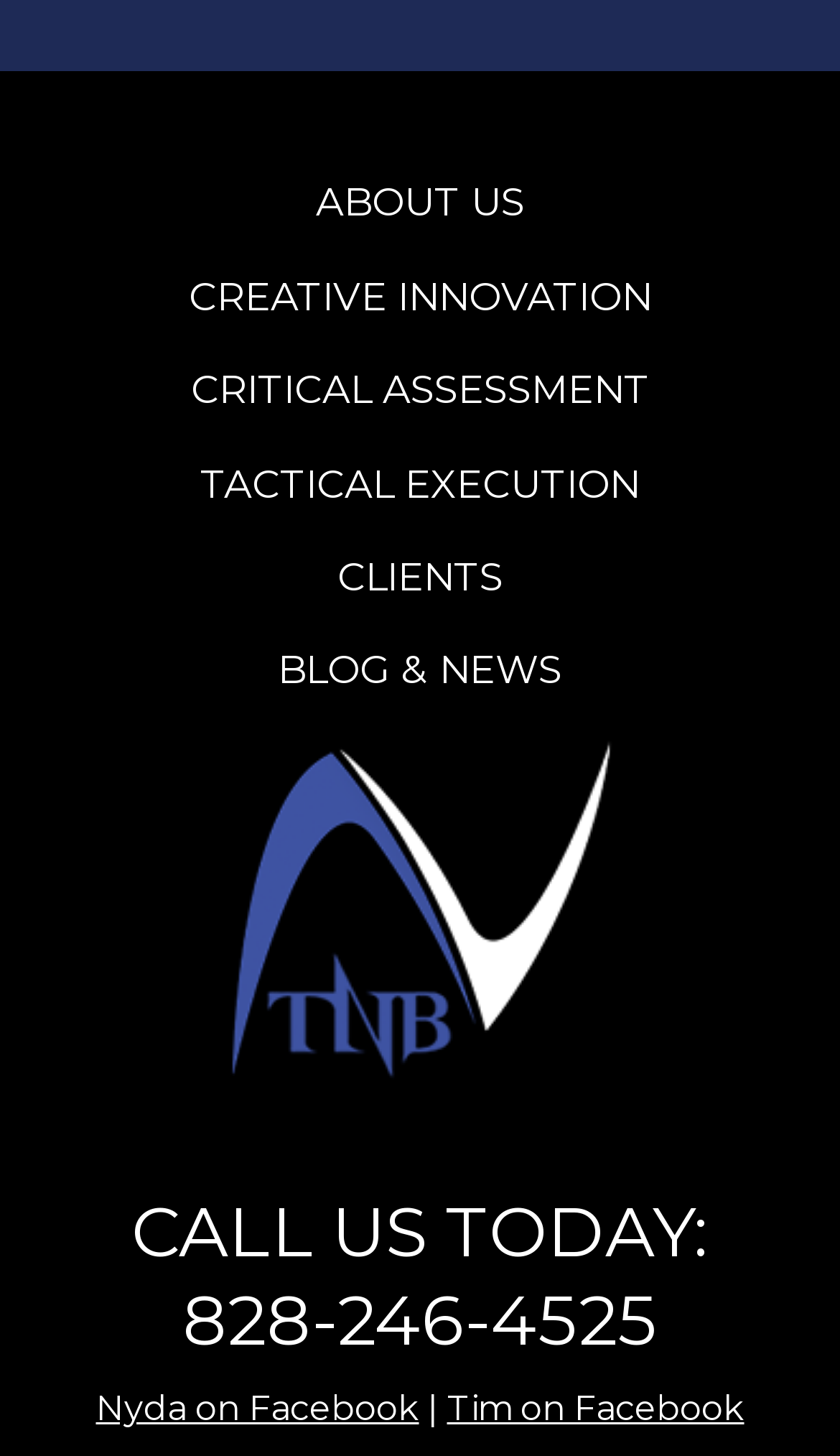Provide the bounding box coordinates of the HTML element described by the text: "Creative Innovation".

[0.199, 0.173, 0.801, 0.237]